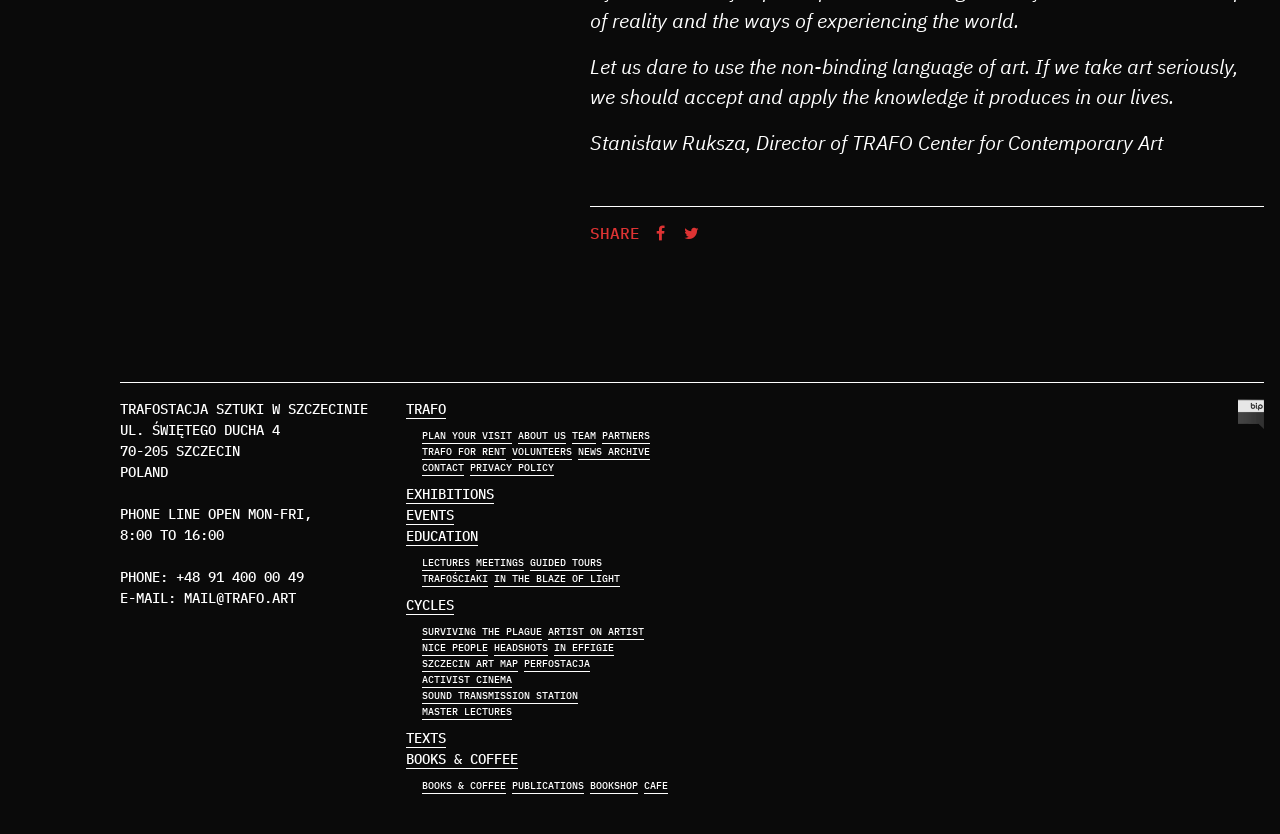What is the name of the art center? Using the information from the screenshot, answer with a single word or phrase.

TRAFO